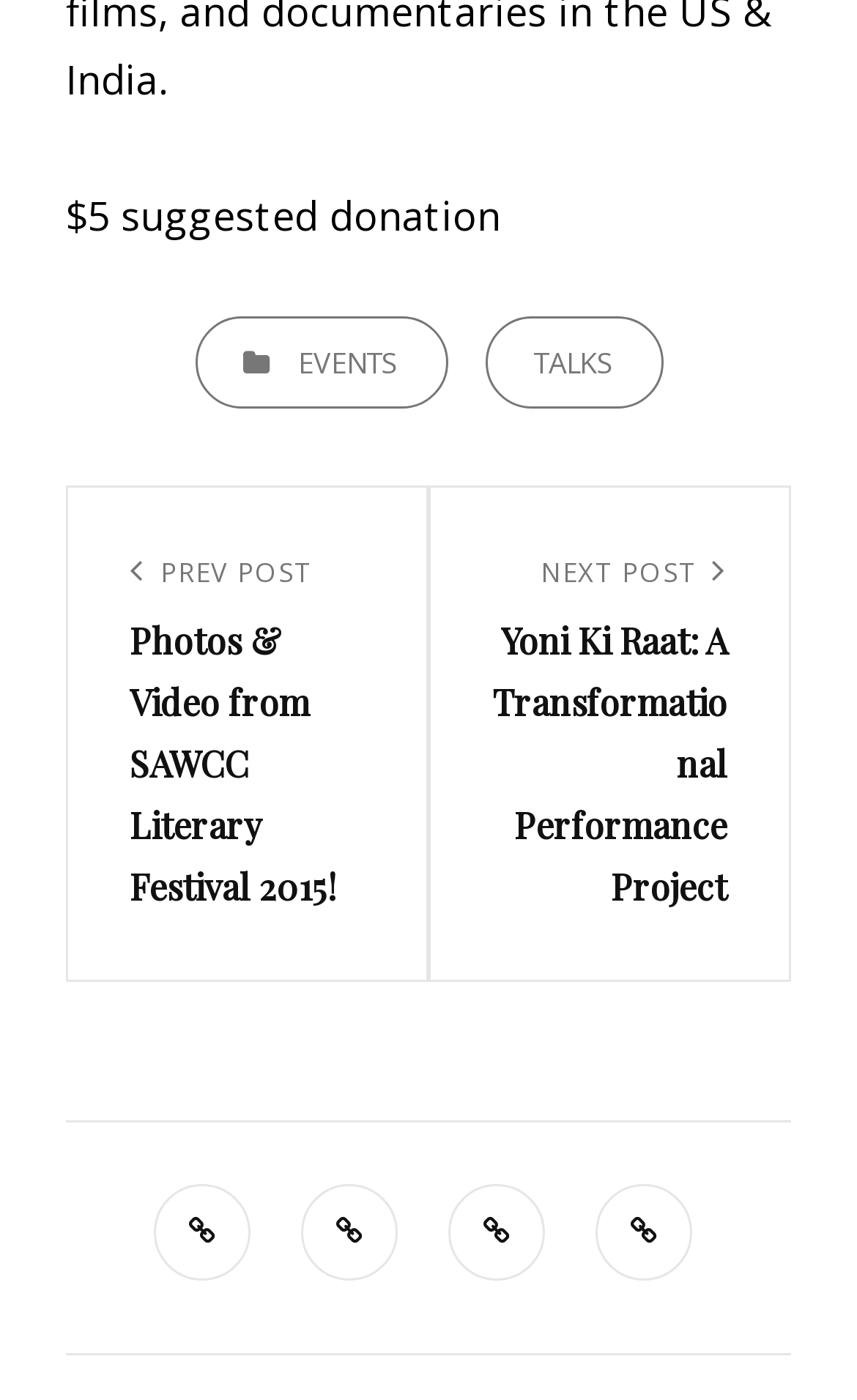Provide the bounding box coordinates of the section that needs to be clicked to accomplish the following instruction: "Check social media link 1."

[0.162, 0.835, 0.31, 0.926]